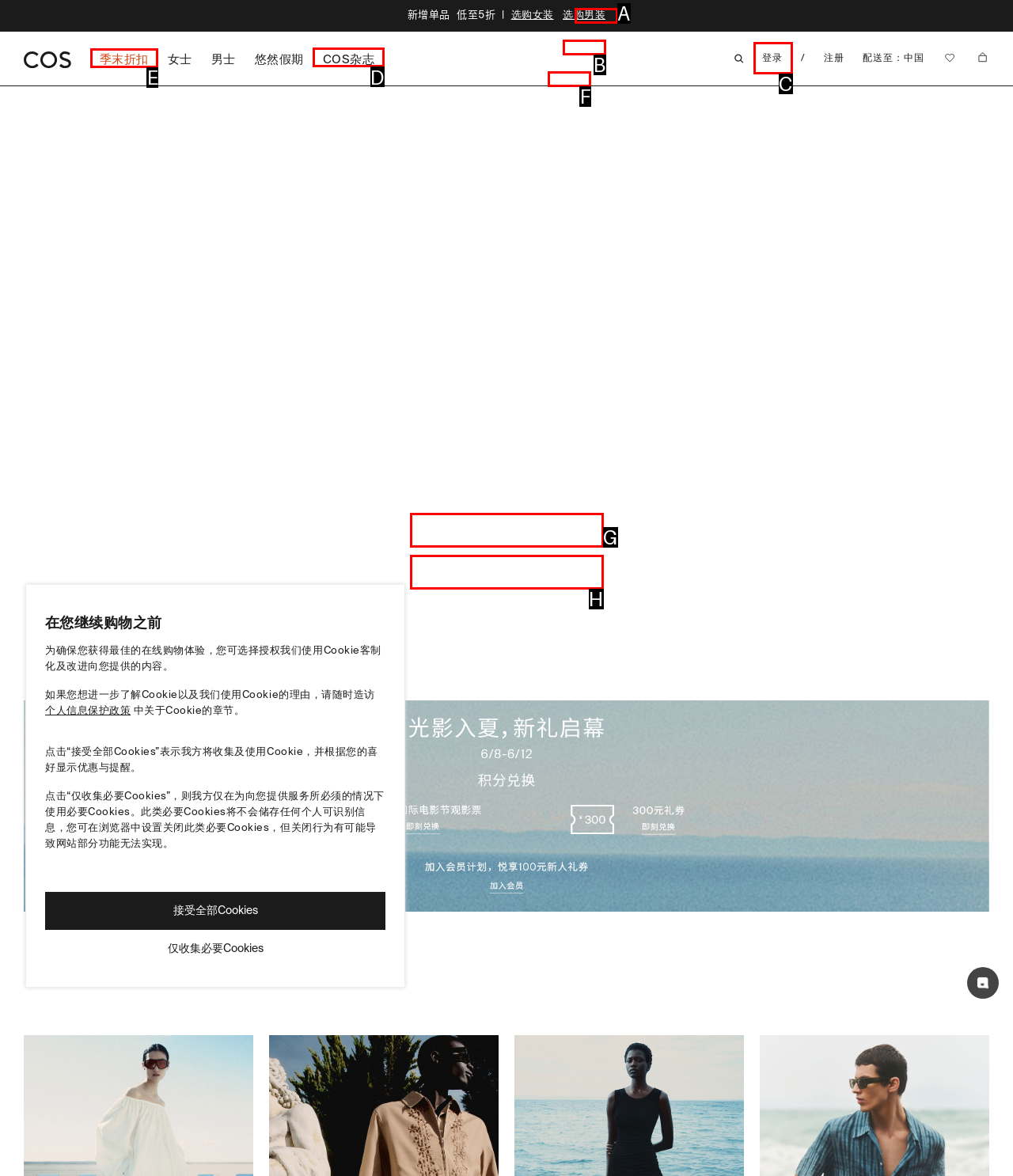Indicate which UI element needs to be clicked to fulfill the task: View COS magazine
Answer with the letter of the chosen option from the available choices directly.

D